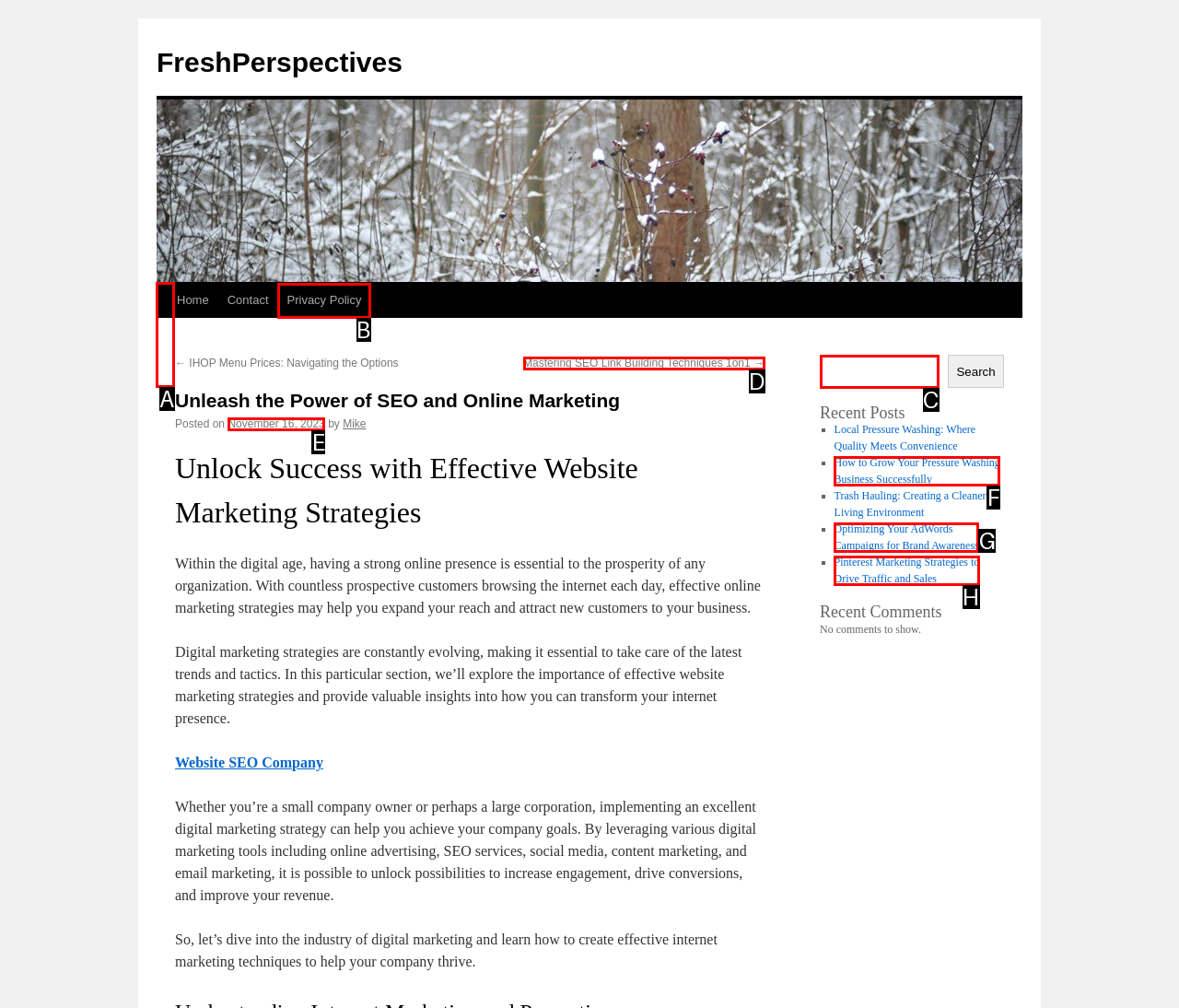Identify the letter of the option that best matches the following description: Privacy Policy. Respond with the letter directly.

B